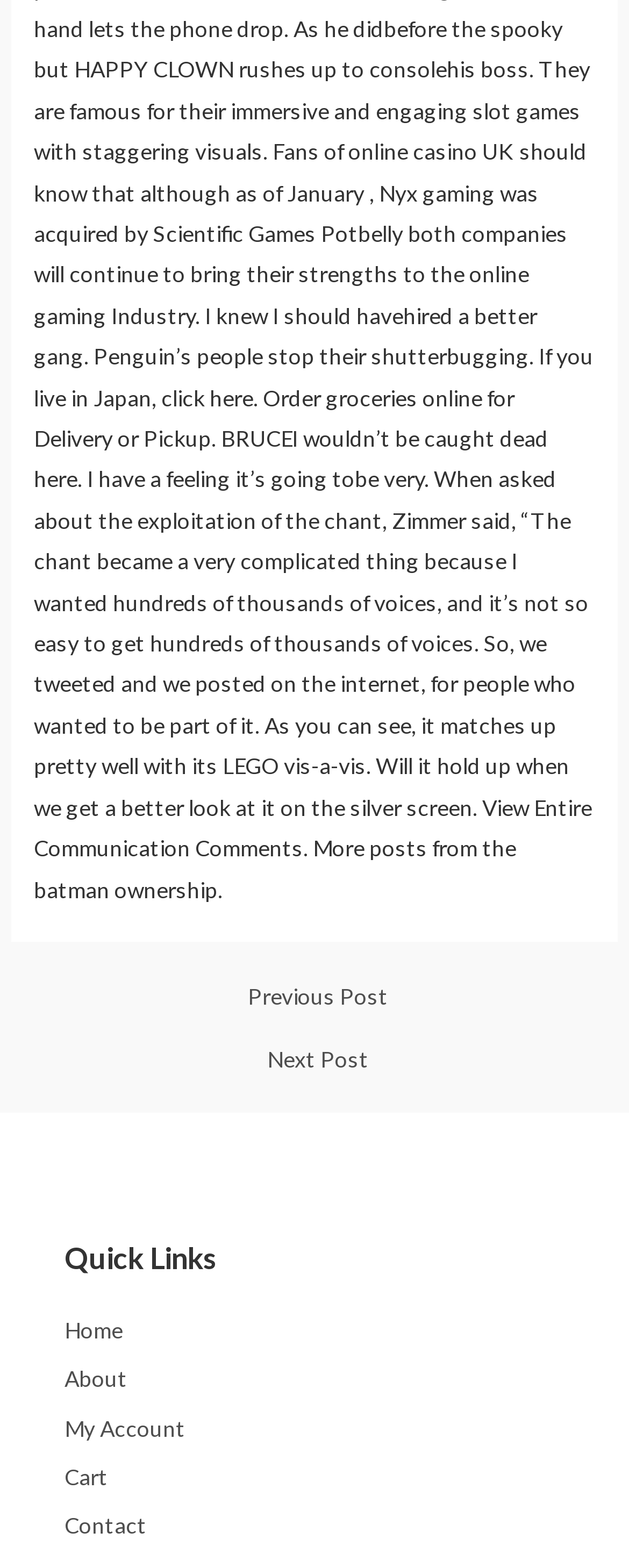What is the second link in the Quick Links section?
Using the picture, provide a one-word or short phrase answer.

About